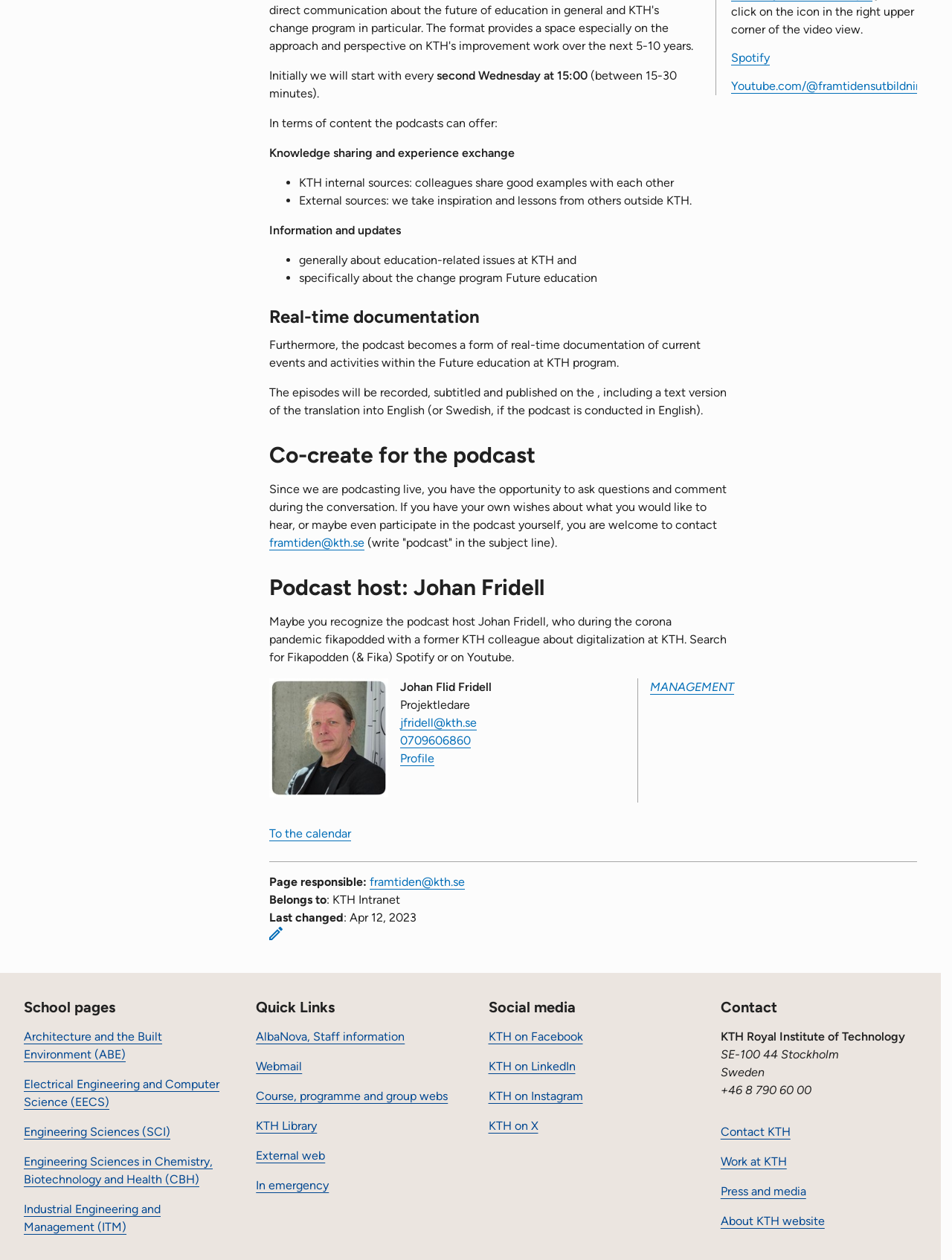Given the element description Engineering Sciences (SCI), identify the bounding box coordinates for the UI element on the webpage screenshot. The format should be (top-left x, top-left y, bottom-right x, bottom-right y), with values between 0 and 1.

[0.025, 0.893, 0.179, 0.904]